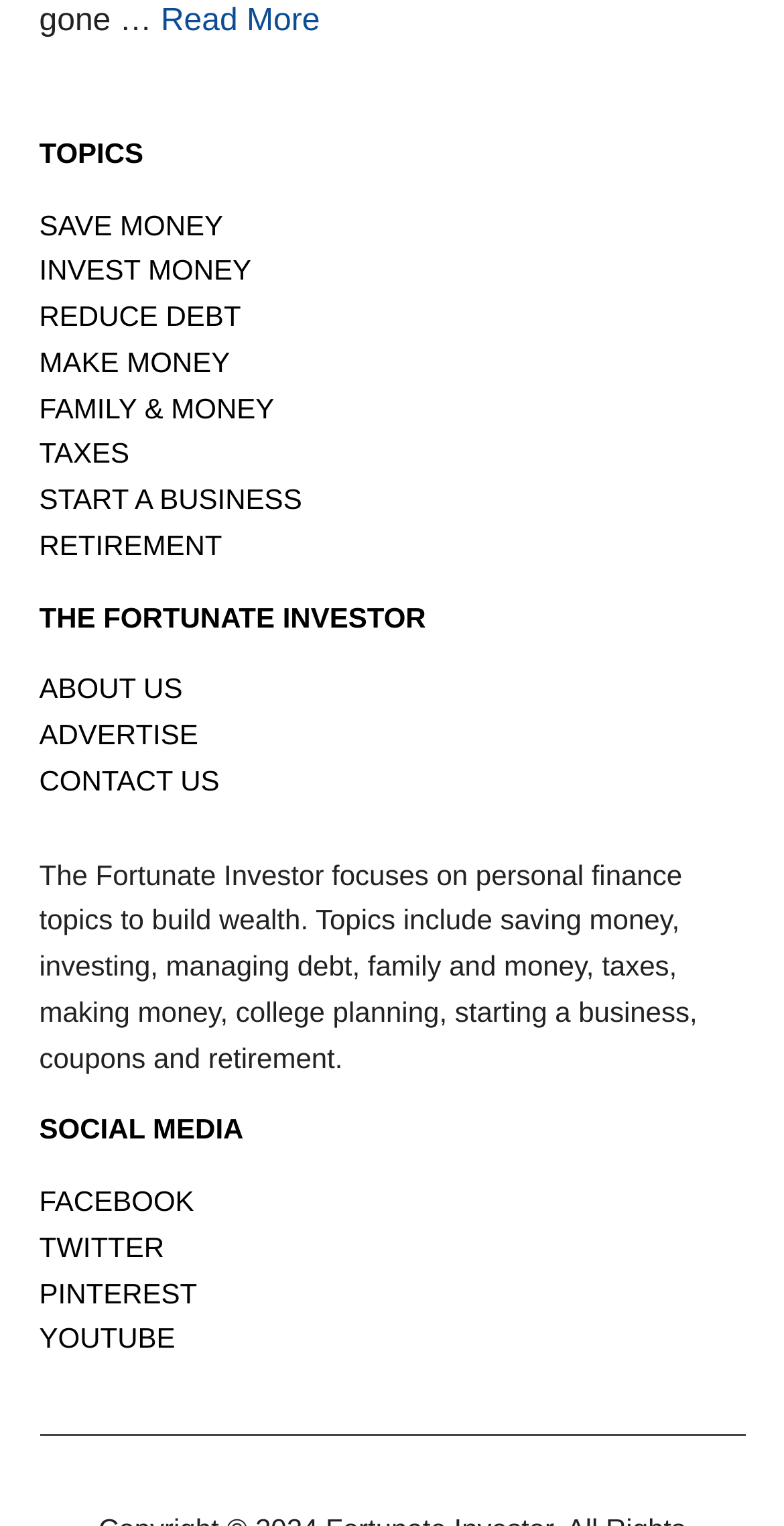Extract the bounding box for the UI element that matches this description: "FAMILY & MONEY".

[0.05, 0.257, 0.35, 0.278]